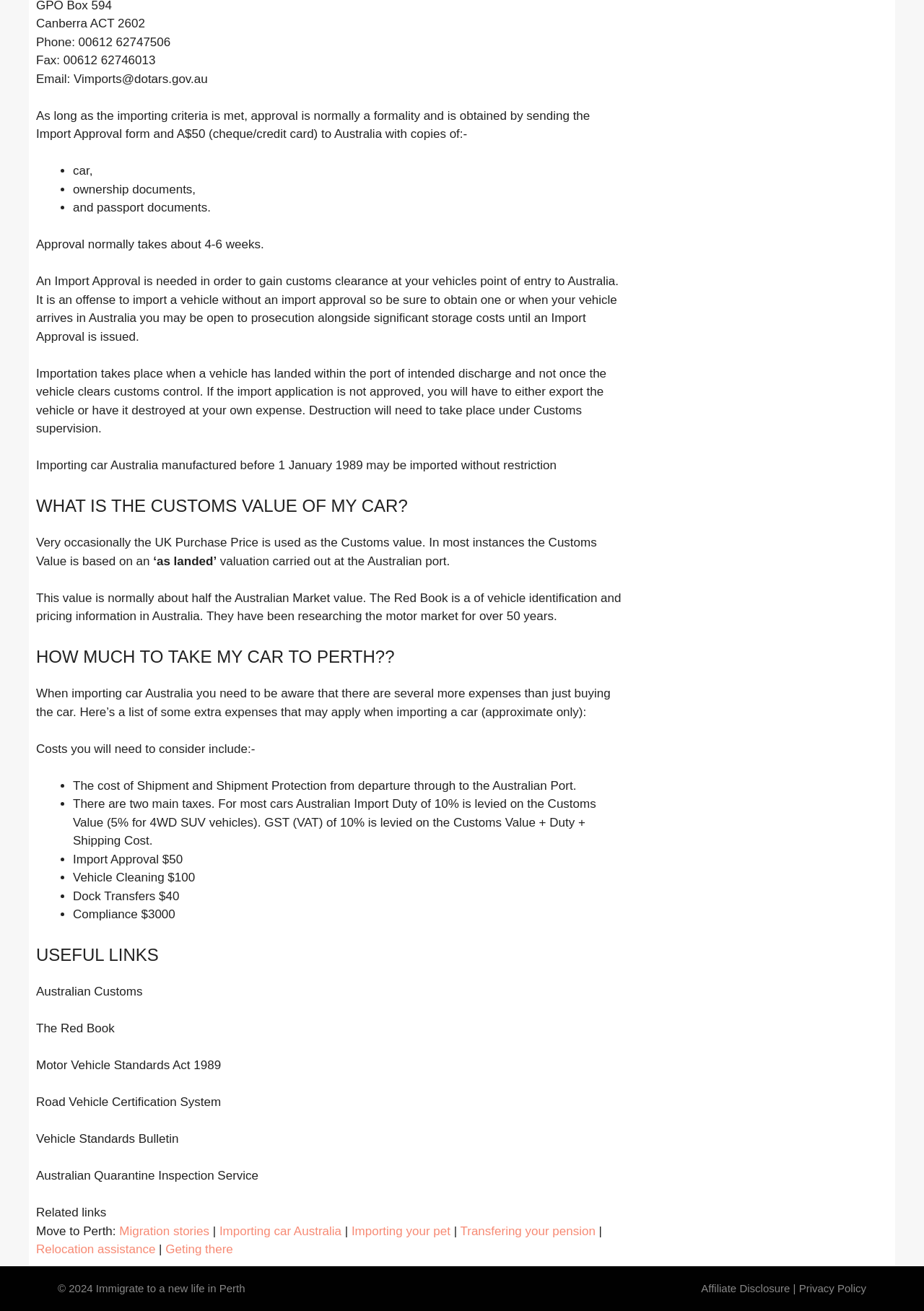Locate the bounding box coordinates of the area that needs to be clicked to fulfill the following instruction: "Click 'Geting there'". The coordinates should be in the format of four float numbers between 0 and 1, namely [left, top, right, bottom].

[0.179, 0.948, 0.252, 0.958]